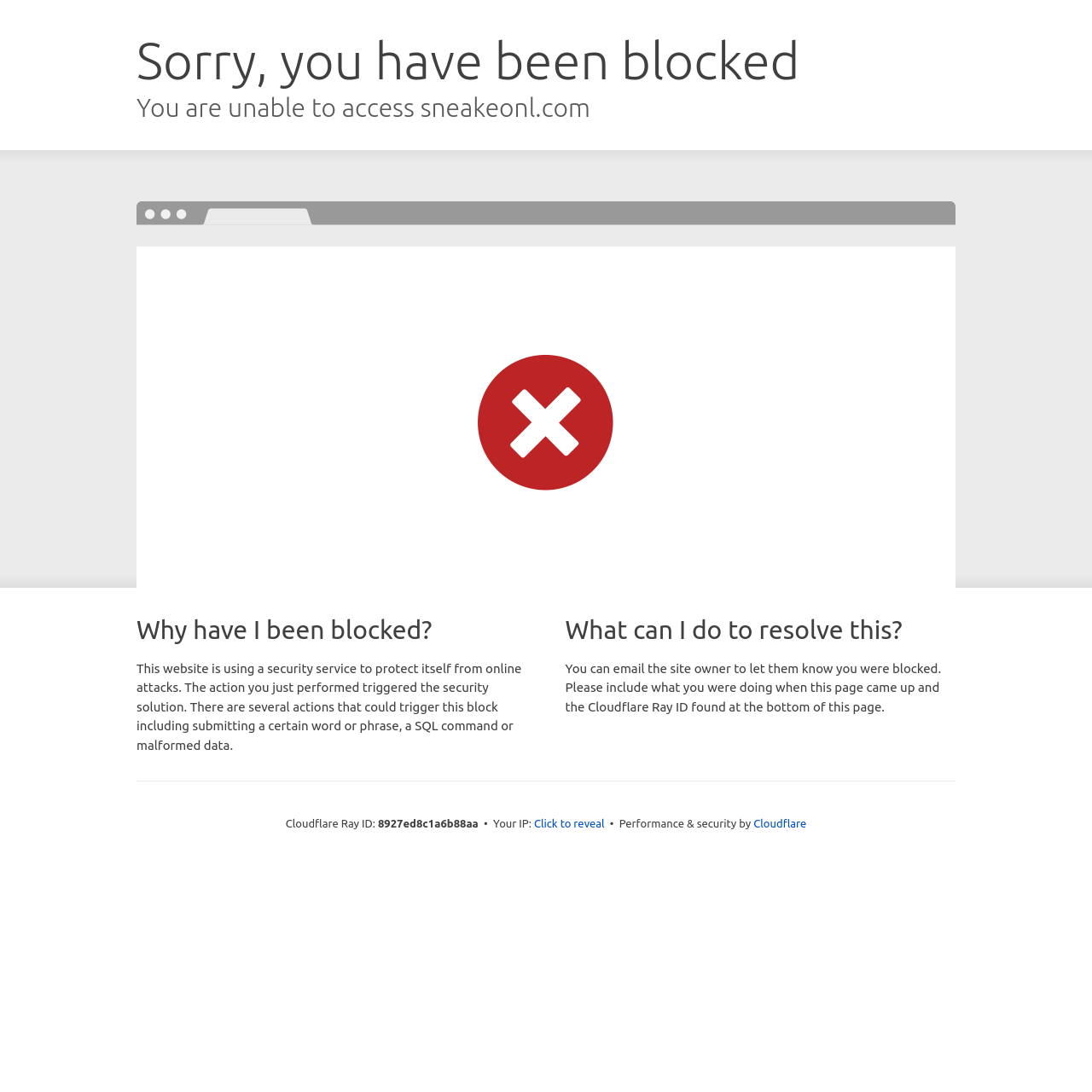What can be done to resolve this block?
Refer to the image and give a detailed answer to the question.

To resolve this block, one can email the site owner to let them know they were blocked, as suggested in the paragraph 'You can email the site owner to let them know you were blocked. Please include what you were doing when this page came up and the Cloudflare Ray ID found at the bottom of this page.'